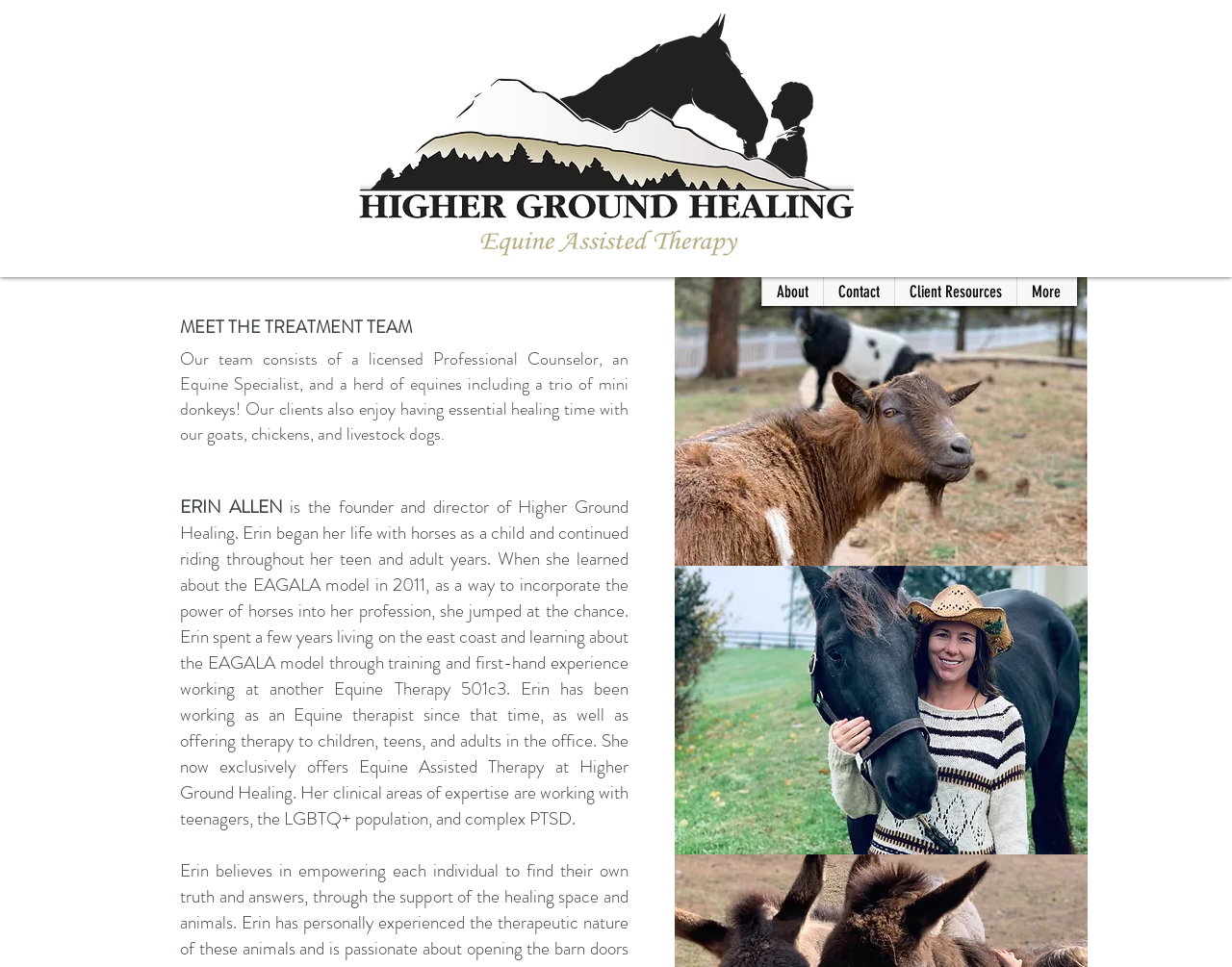Answer briefly with one word or phrase:
How many images are on the webpage?

3